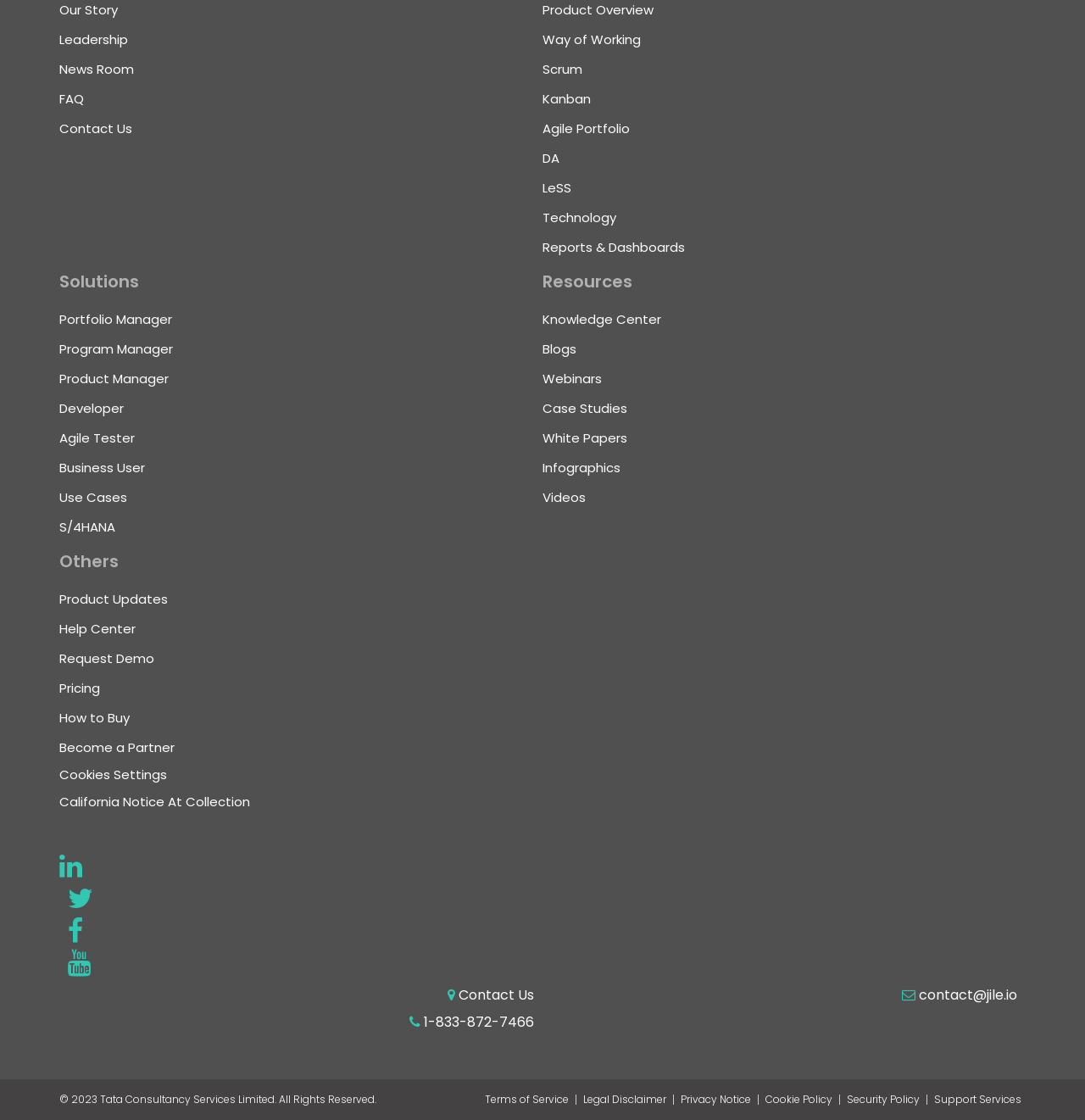Using the element description Charcoal, predict the bounding box coordinates for the UI element. Provide the coordinates in (top-left x, top-left y, bottom-right x, bottom-right y) format with values ranging from 0 to 1.

None